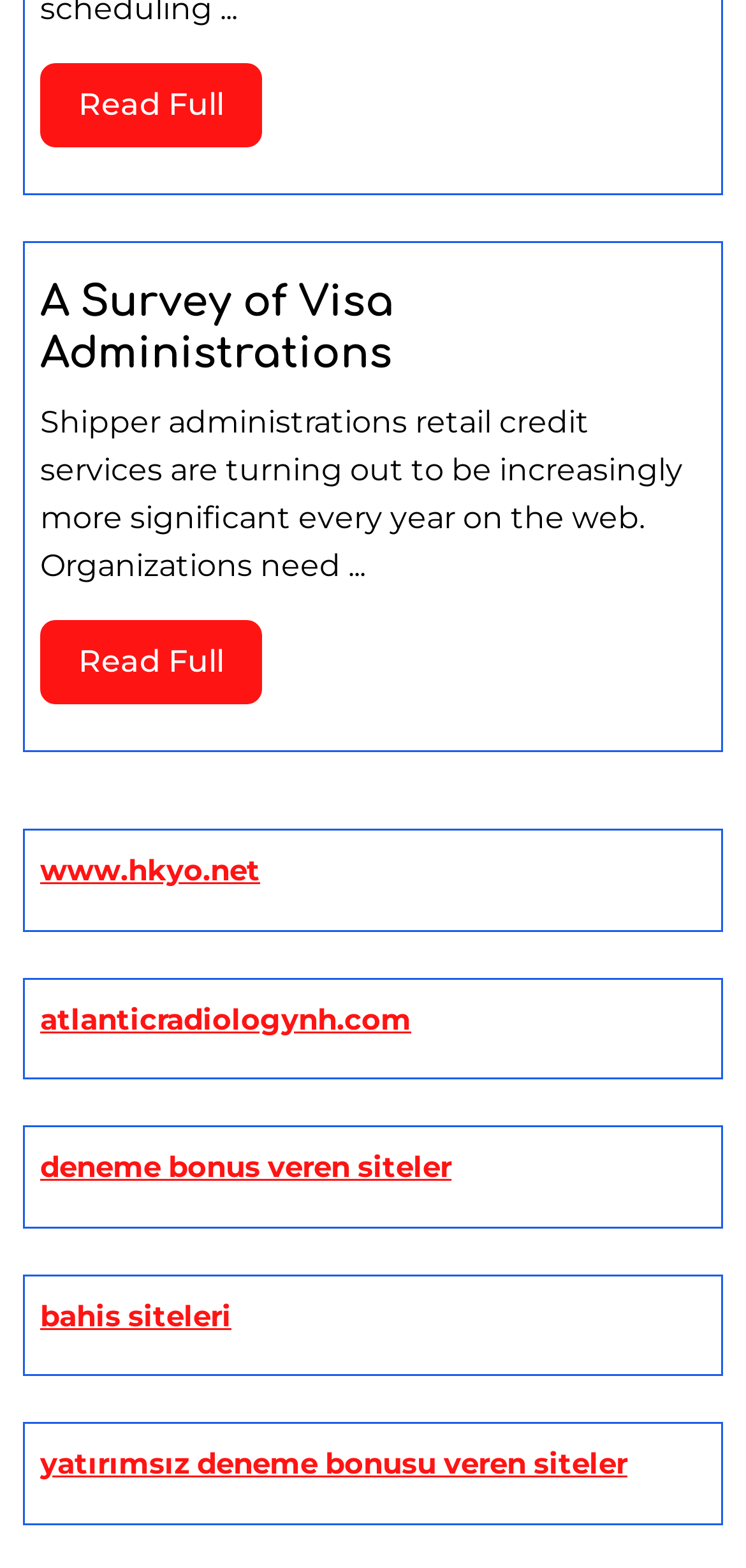Carefully examine the image and provide an in-depth answer to the question: What type of services are mentioned in the article?

The article mentions that 'Shipper administrations retail credit services are turning out to be increasingly more significant every year on the web', indicating that the article is discussing retail credit services.